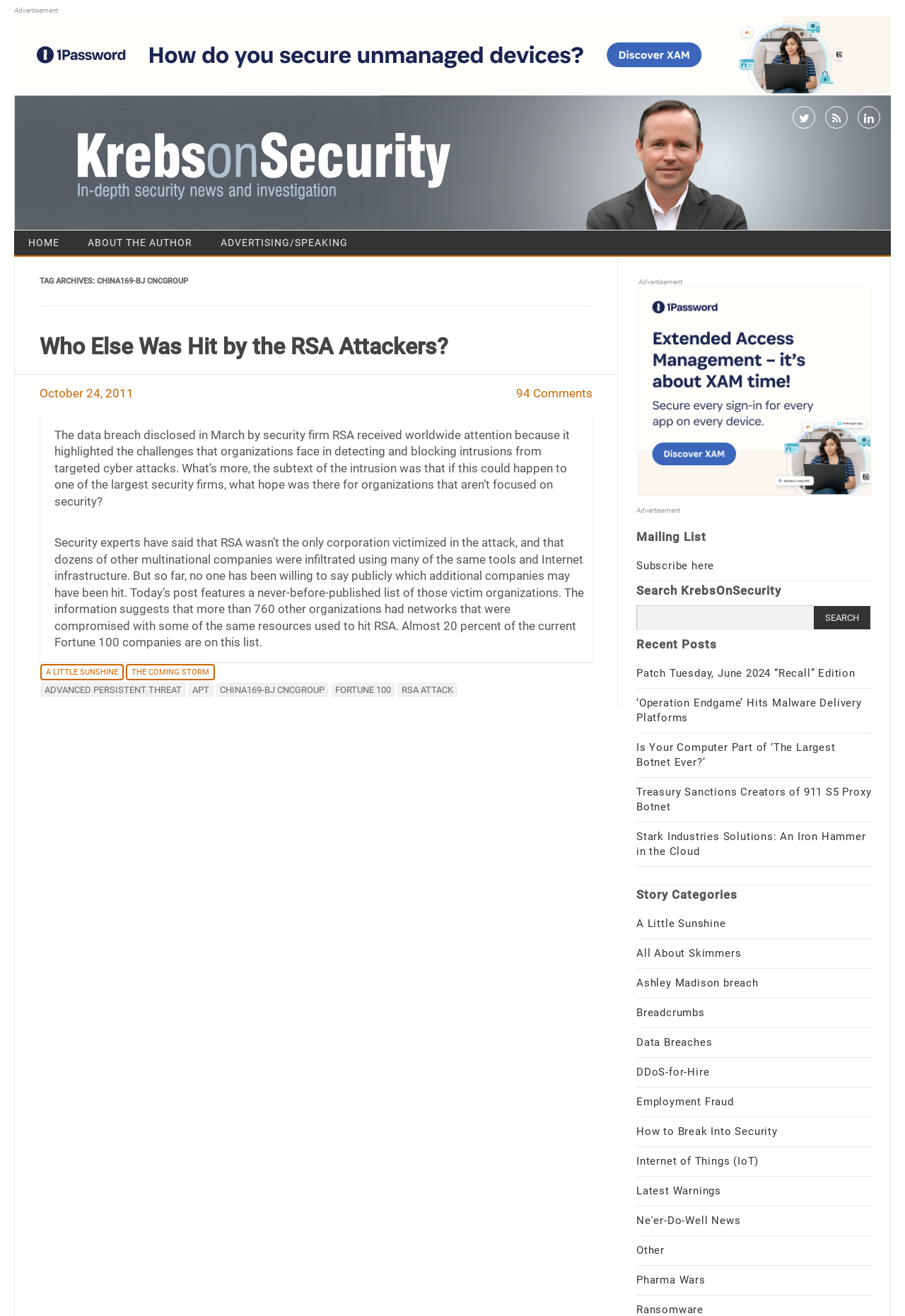Please locate the bounding box coordinates of the element's region that needs to be clicked to follow the instruction: "Click on the 'HOME' link". The bounding box coordinates should be provided as four float numbers between 0 and 1, i.e., [left, top, right, bottom].

[0.016, 0.175, 0.081, 0.194]